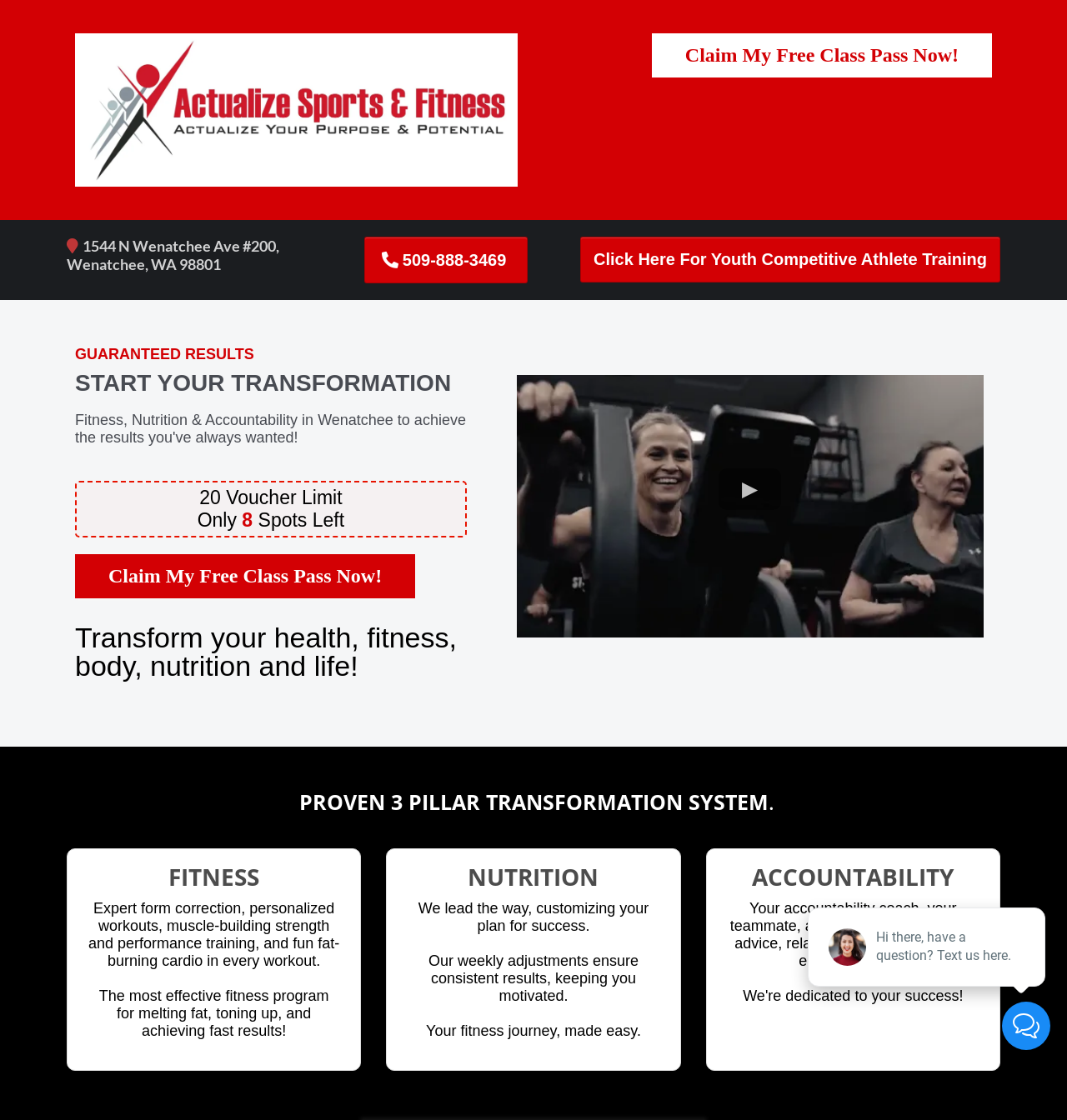What is the purpose of the accountability coach?
Please respond to the question with a detailed and informative answer.

I found the purpose of the accountability coach by looking at the static text element with the bounding box coordinates [0.684, 0.804, 0.915, 0.866], which contains the description of the accountability coach's role.